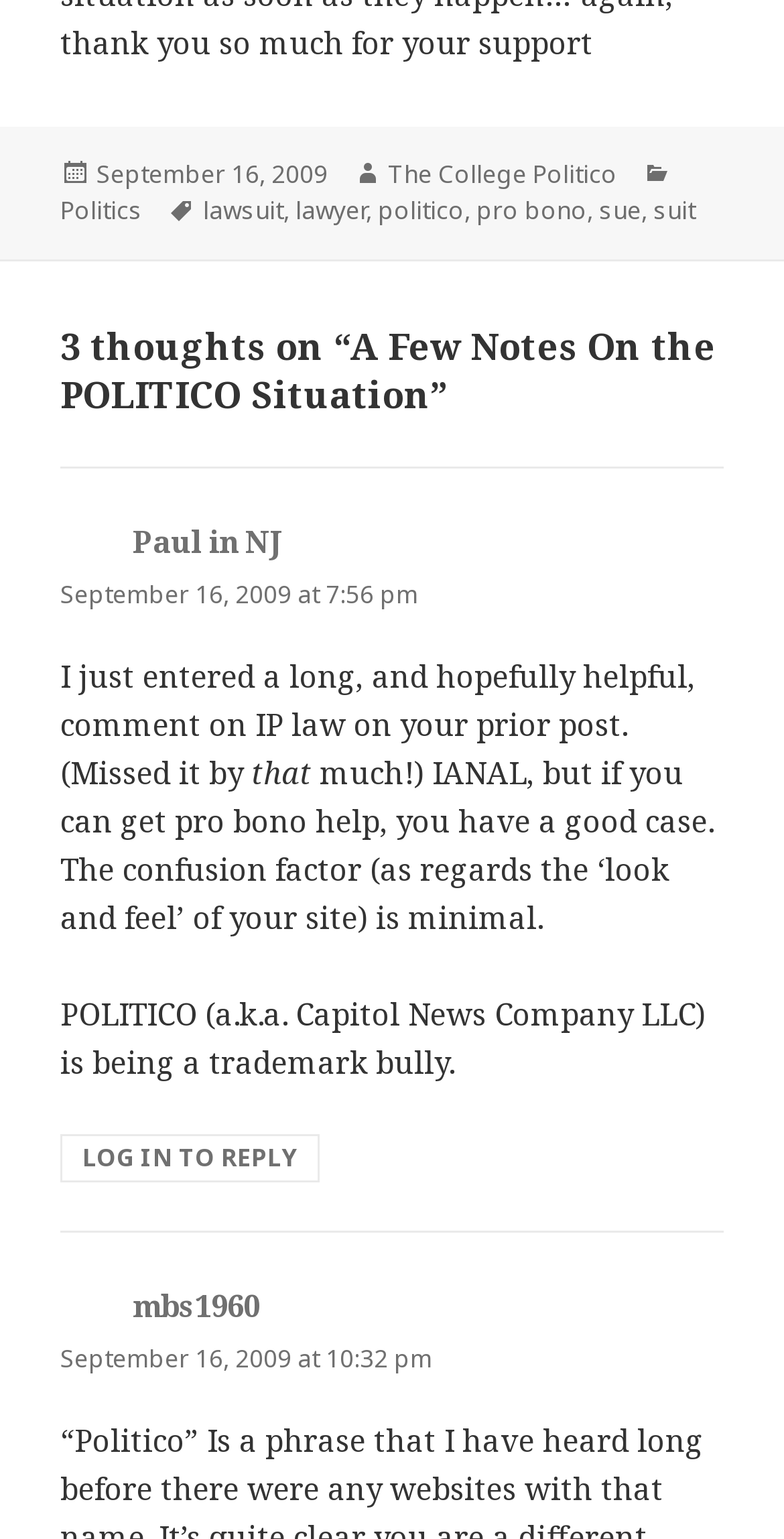Answer succinctly with a single word or phrase:
Who is the author of the article?

The College Politico